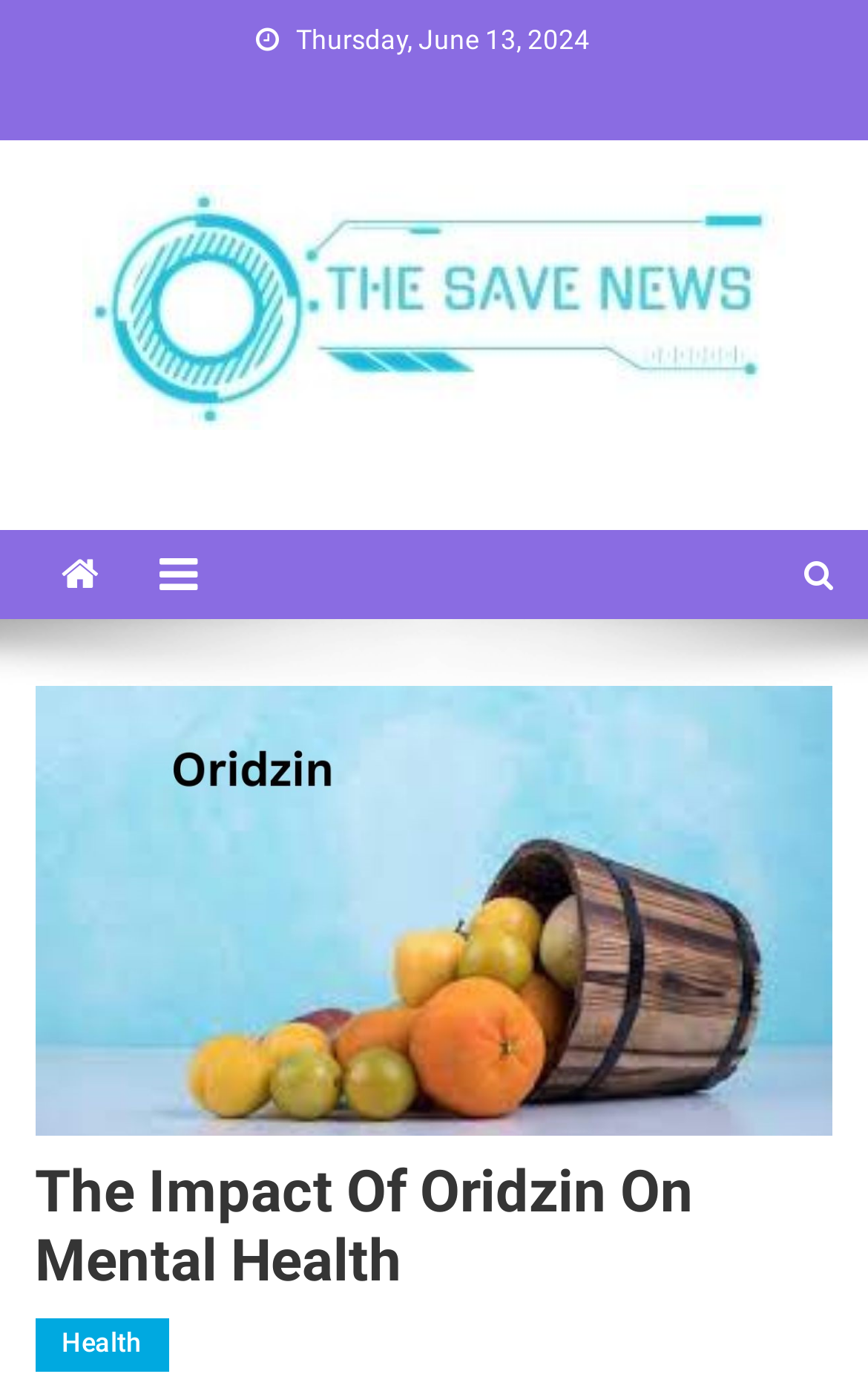Use a single word or phrase to answer the question:
What is the main topic of the article?

Oridzin and Mental Health